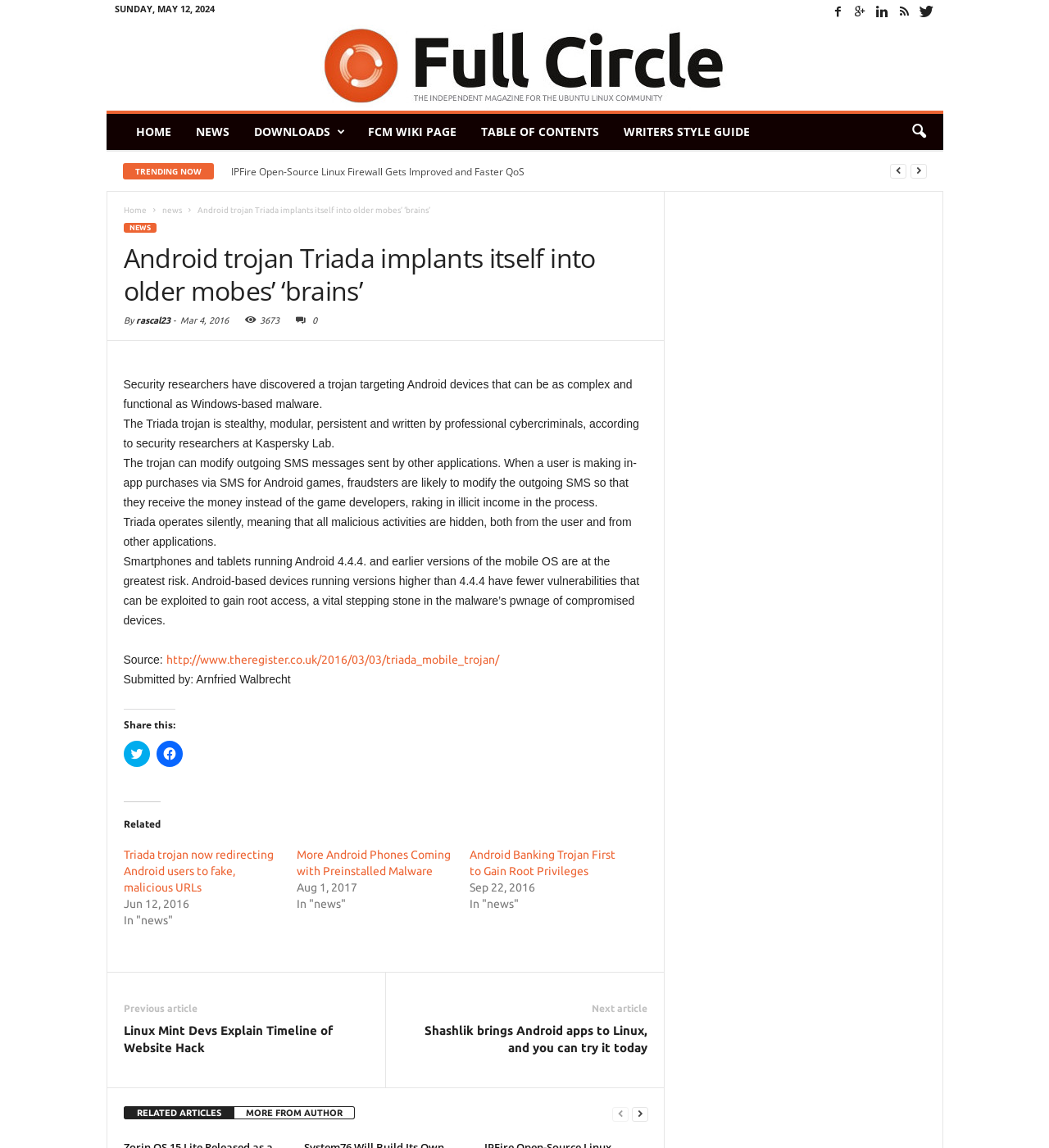Using the format (top-left x, top-left y, bottom-right x, bottom-right y), and given the element description, identify the bounding box coordinates within the screenshot: RELATED ARTICLES

[0.118, 0.964, 0.223, 0.975]